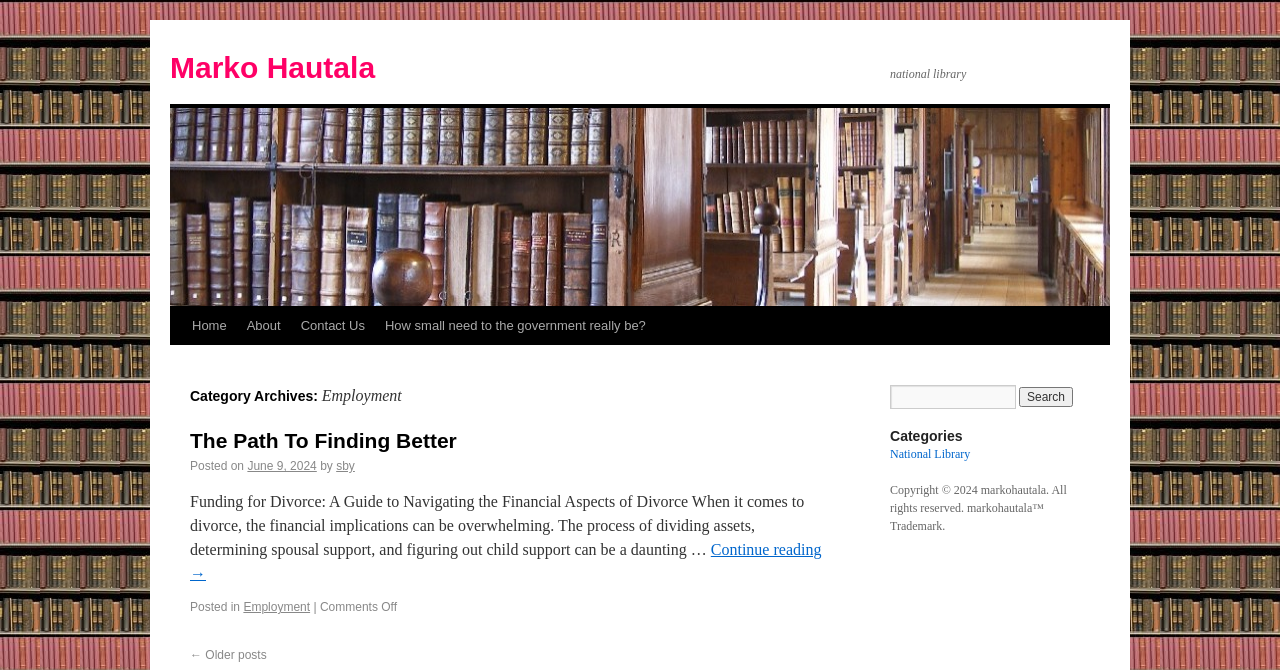Provide a thorough and detailed response to the question by examining the image: 
What is the category of the current post?

The category of the current post can be determined by looking at the 'Posted in' section, which mentions 'Employment' as the category.